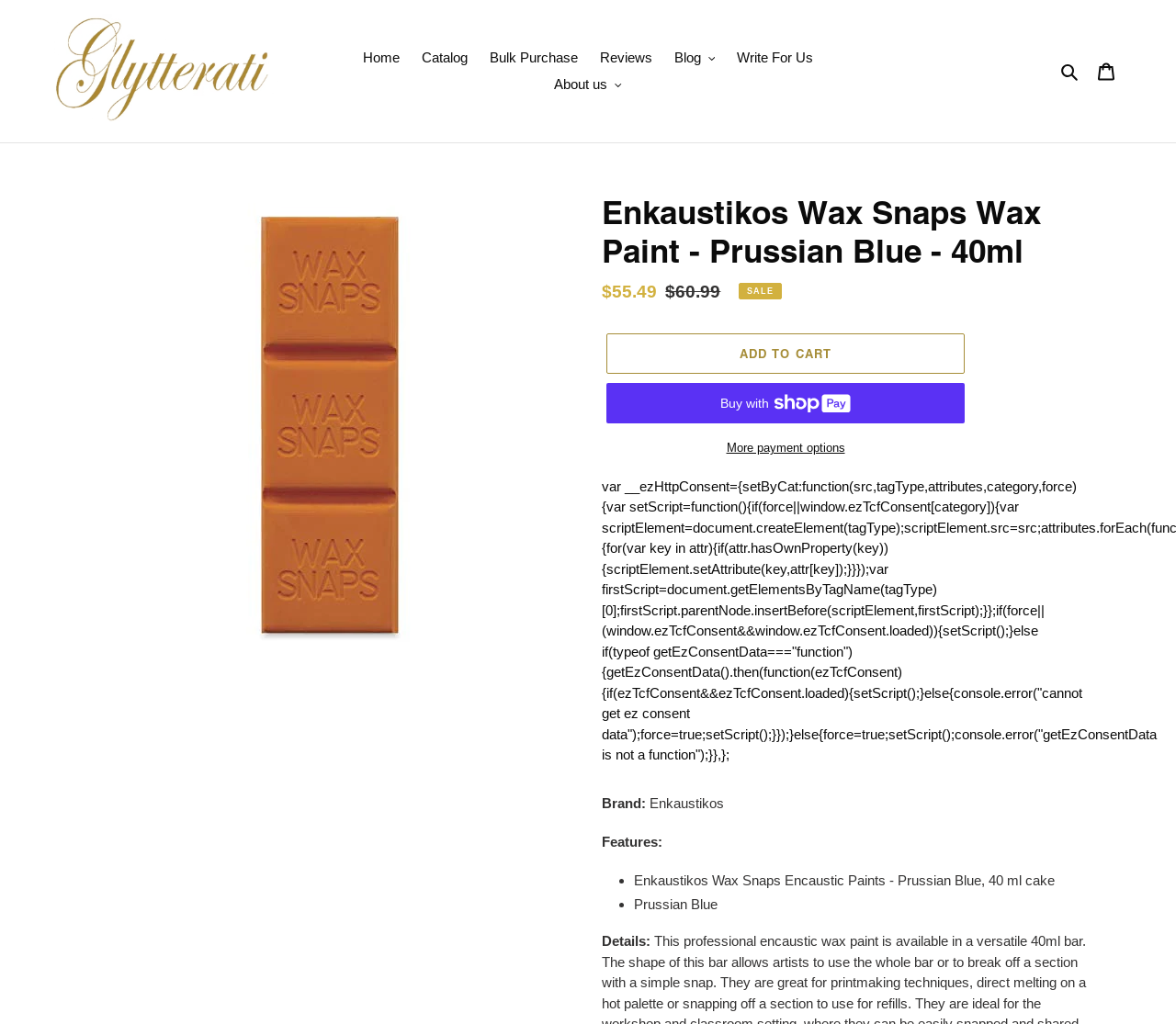Locate the bounding box coordinates of the region to be clicked to comply with the following instruction: "Click on August 2022". The coordinates must be four float numbers between 0 and 1, in the form [left, top, right, bottom].

None